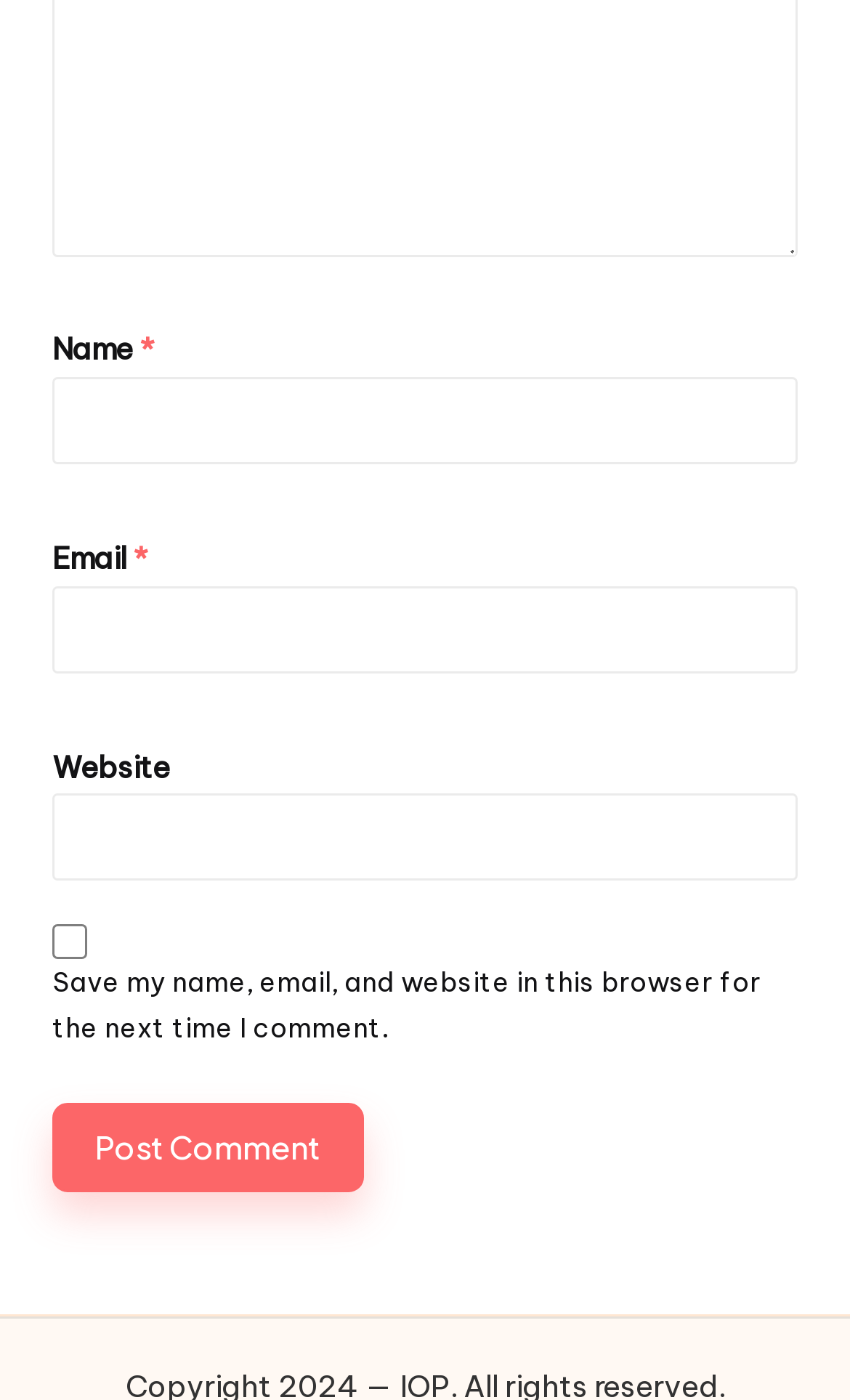Locate the bounding box of the user interface element based on this description: "parent_node: Email * aria-describedby="email-notes" name="email"".

[0.062, 0.418, 0.938, 0.481]